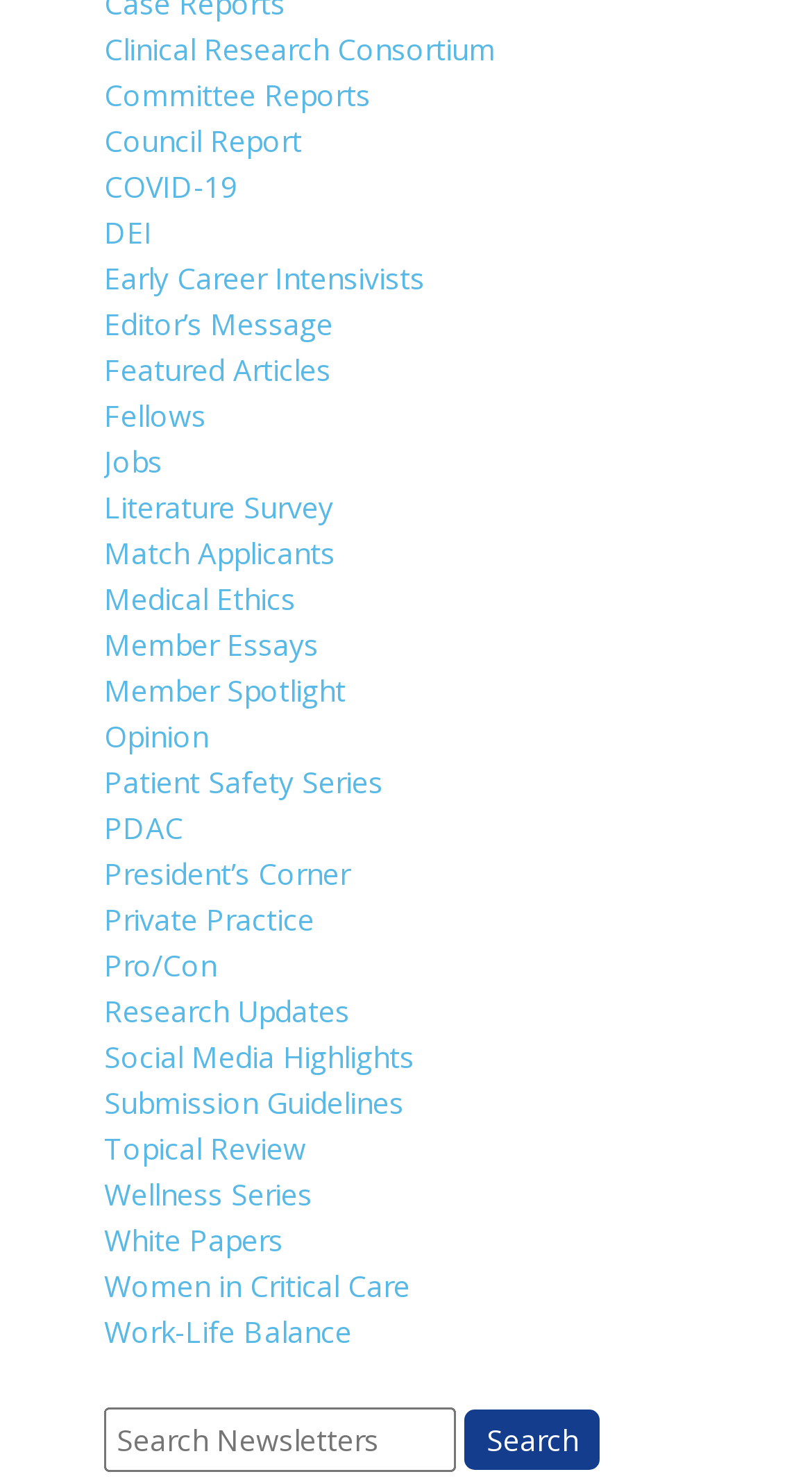Identify the bounding box for the UI element described as: "name="s" placeholder="Search Newsletters"". The coordinates should be four float numbers between 0 and 1, i.e., [left, top, right, bottom].

[0.128, 0.95, 0.562, 0.994]